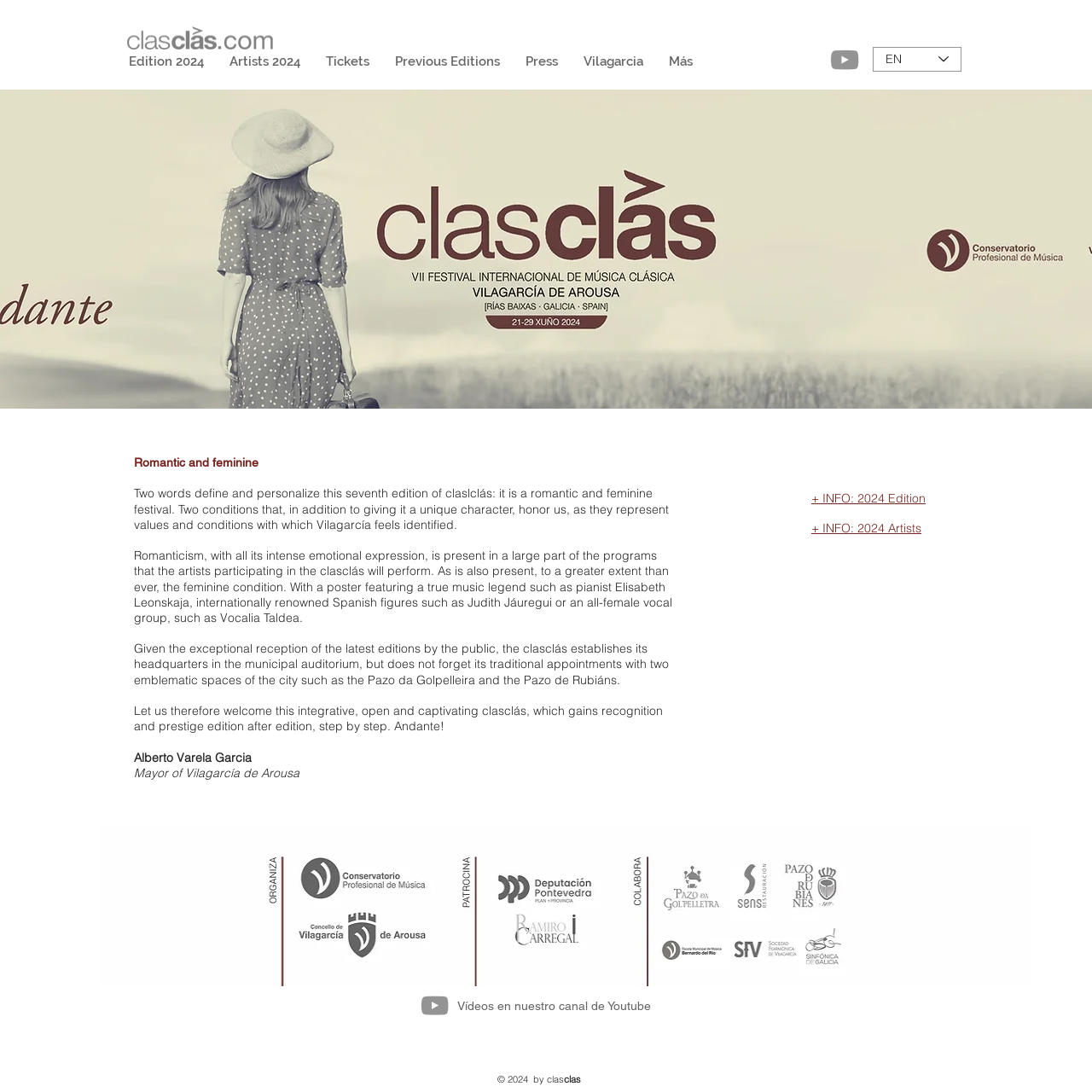Identify the bounding box for the UI element described as: "Press". Ensure the coordinates are four float numbers between 0 and 1, formatted as [left, top, right, bottom].

[0.47, 0.046, 0.523, 0.066]